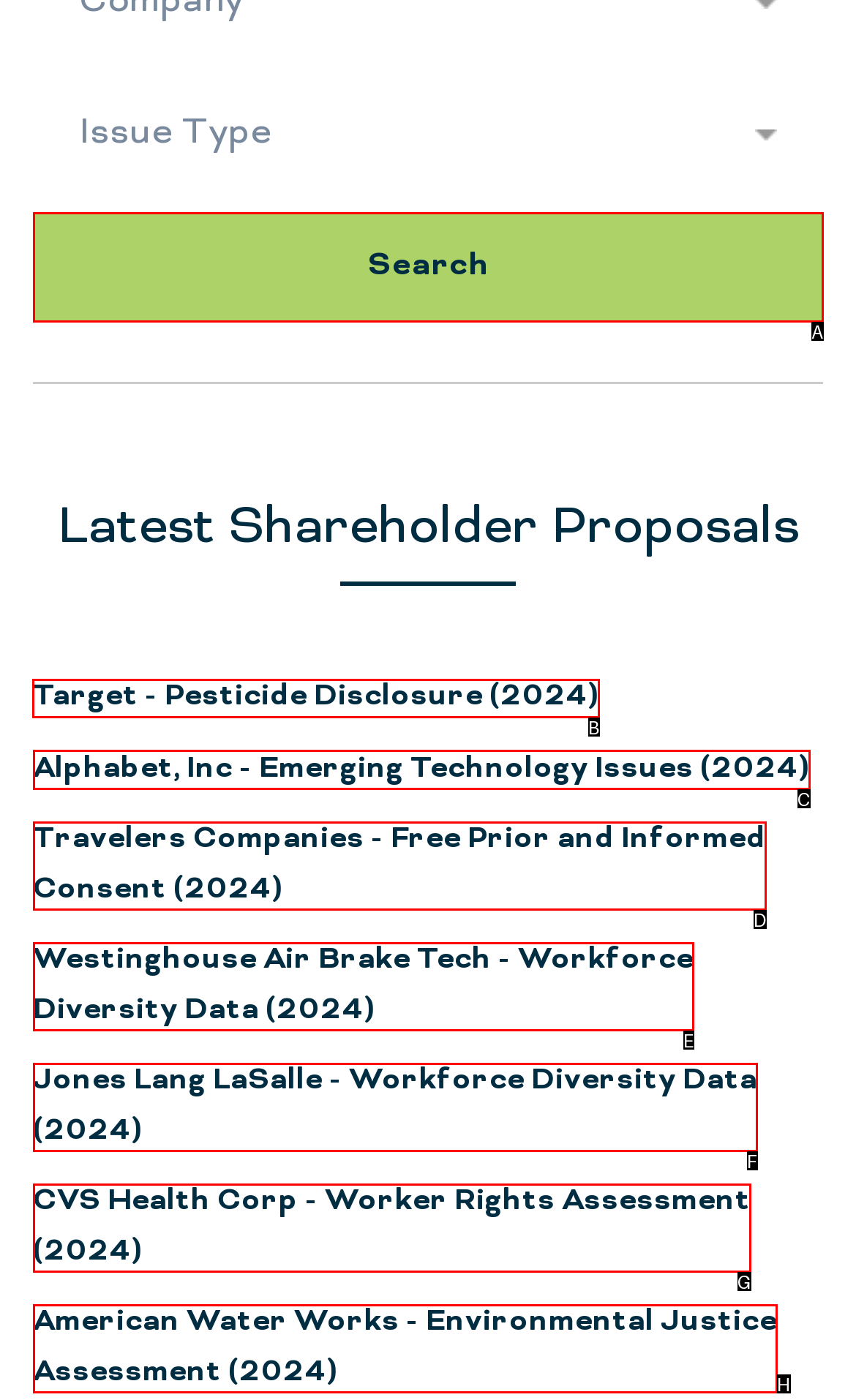Choose the HTML element you need to click to achieve the following task: view the Target - Pesticide Disclosure proposal
Respond with the letter of the selected option from the given choices directly.

B